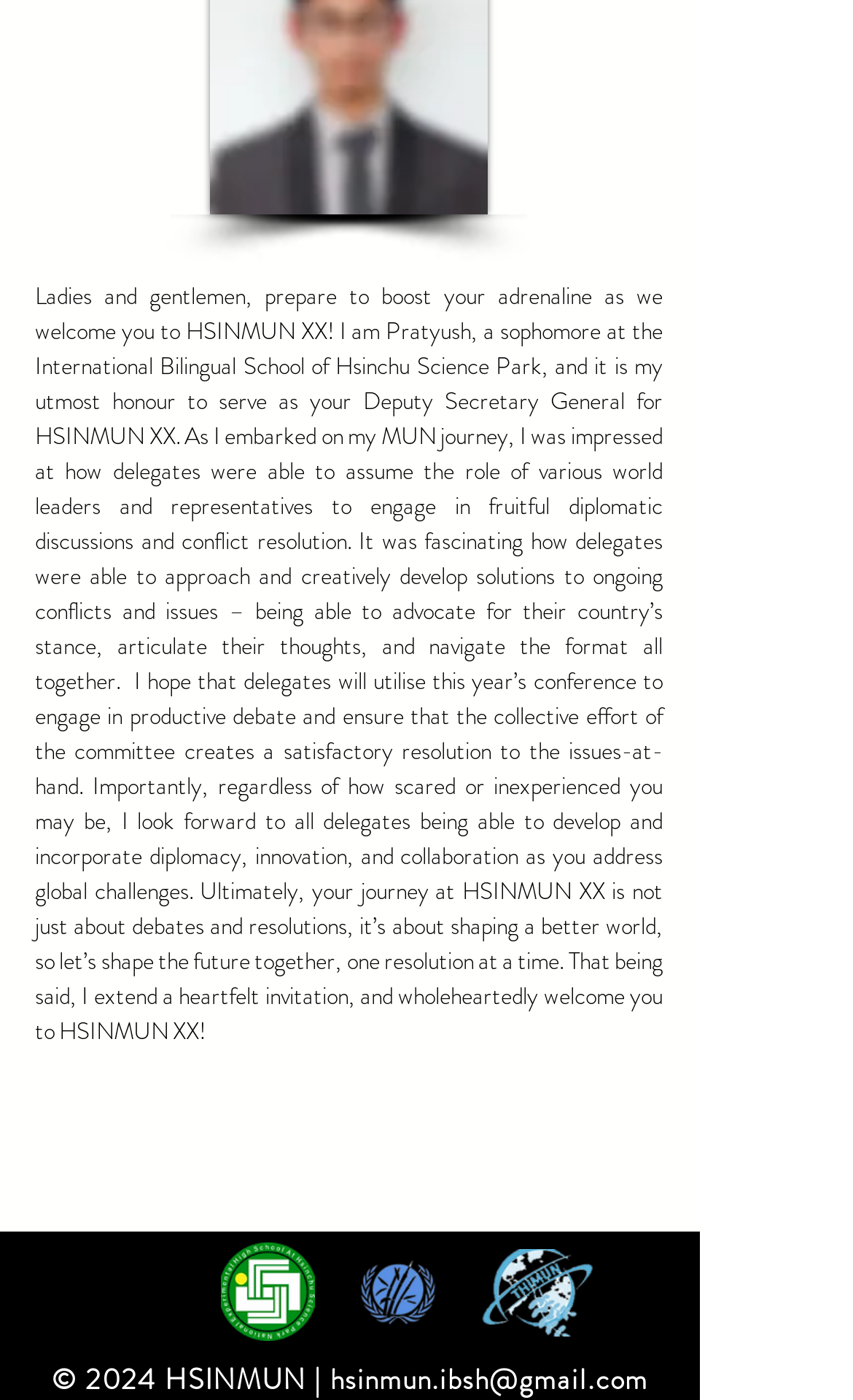Please find the bounding box coordinates (top-left x, top-left y, bottom-right x, bottom-right y) in the screenshot for the UI element described as follows: hsinmun.ibsh@gmail.com

[0.387, 0.97, 0.759, 1.0]